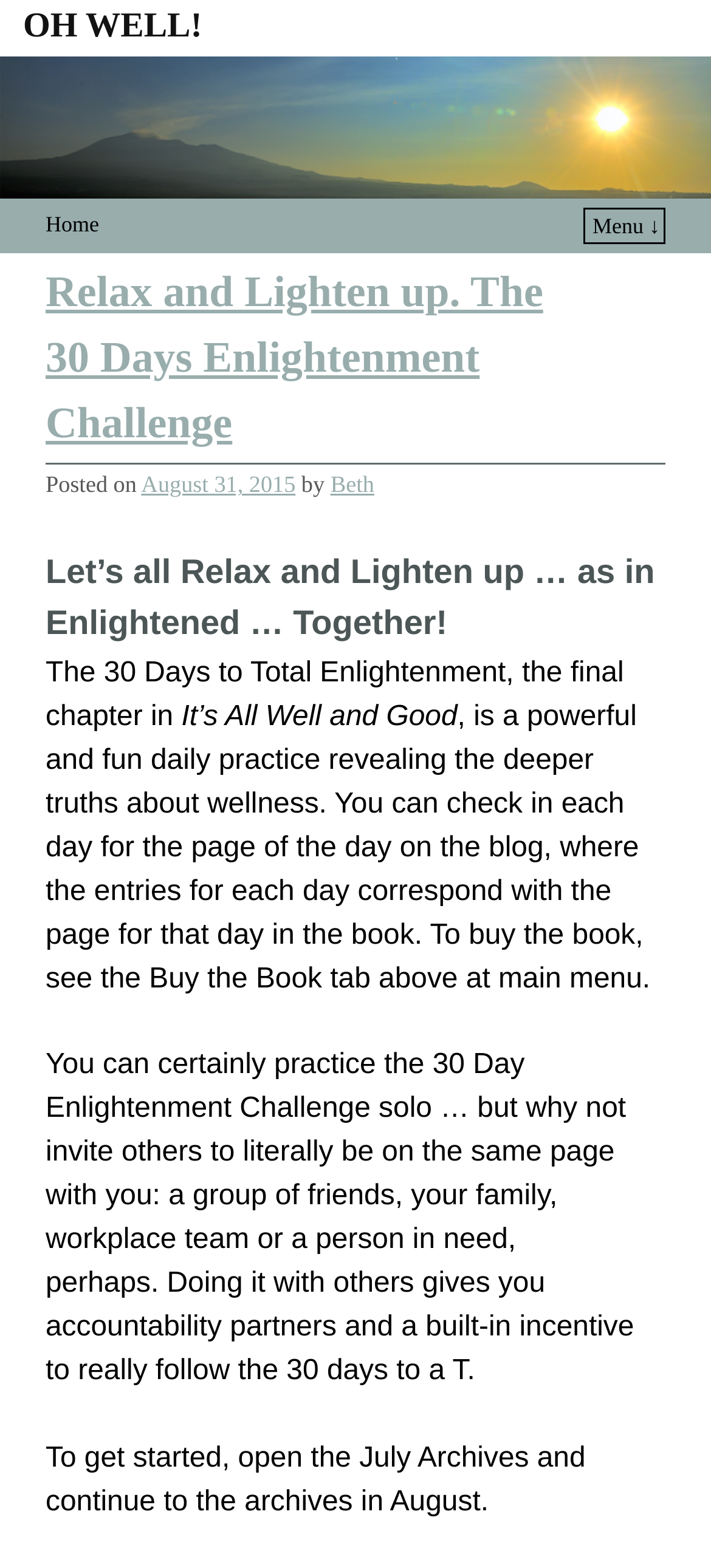Please provide a one-word or phrase answer to the question: 
How can one get started with the 30-day challenge?

Open the July Archives and continue to the archives in August